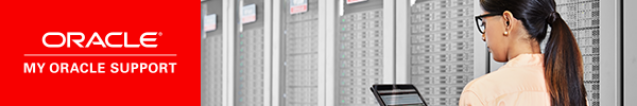What is the woman doing in the image? Observe the screenshot and provide a one-word or short phrase answer.

interacting with a digital device